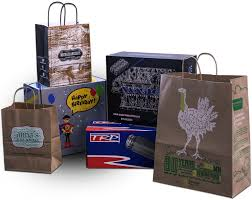Can you give a comprehensive explanation to the question given the content of the image?
What is the dominant material used for the bags?

The image showcases a variety of packaging options, including paper bags, which suggests that paper is the dominant material used for the bags, with some bags being brown paper bags adorned with illustrations.